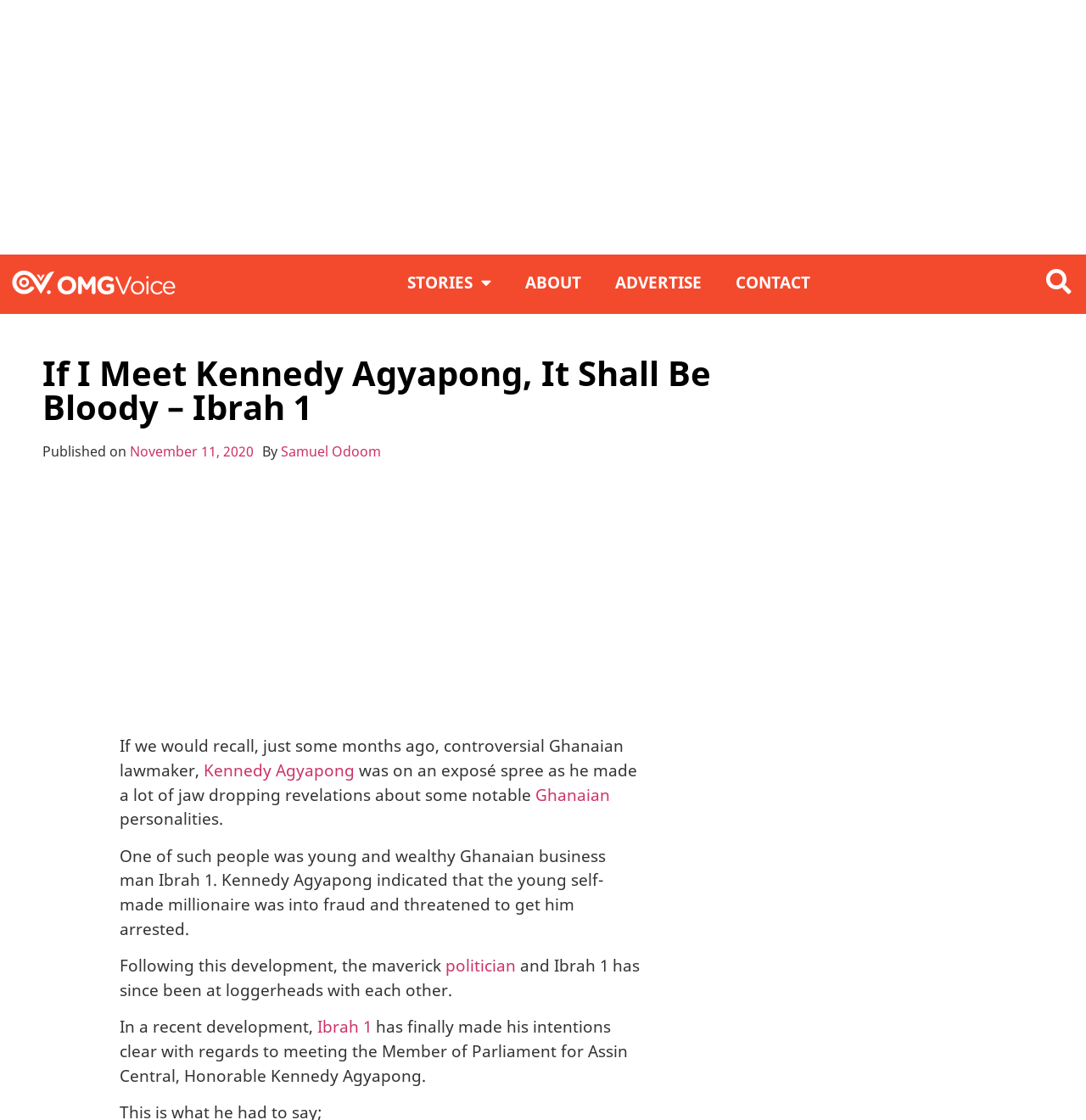Please identify the coordinates of the bounding box that should be clicked to fulfill this instruction: "Click the omgvoice logo".

[0.008, 0.235, 0.164, 0.273]